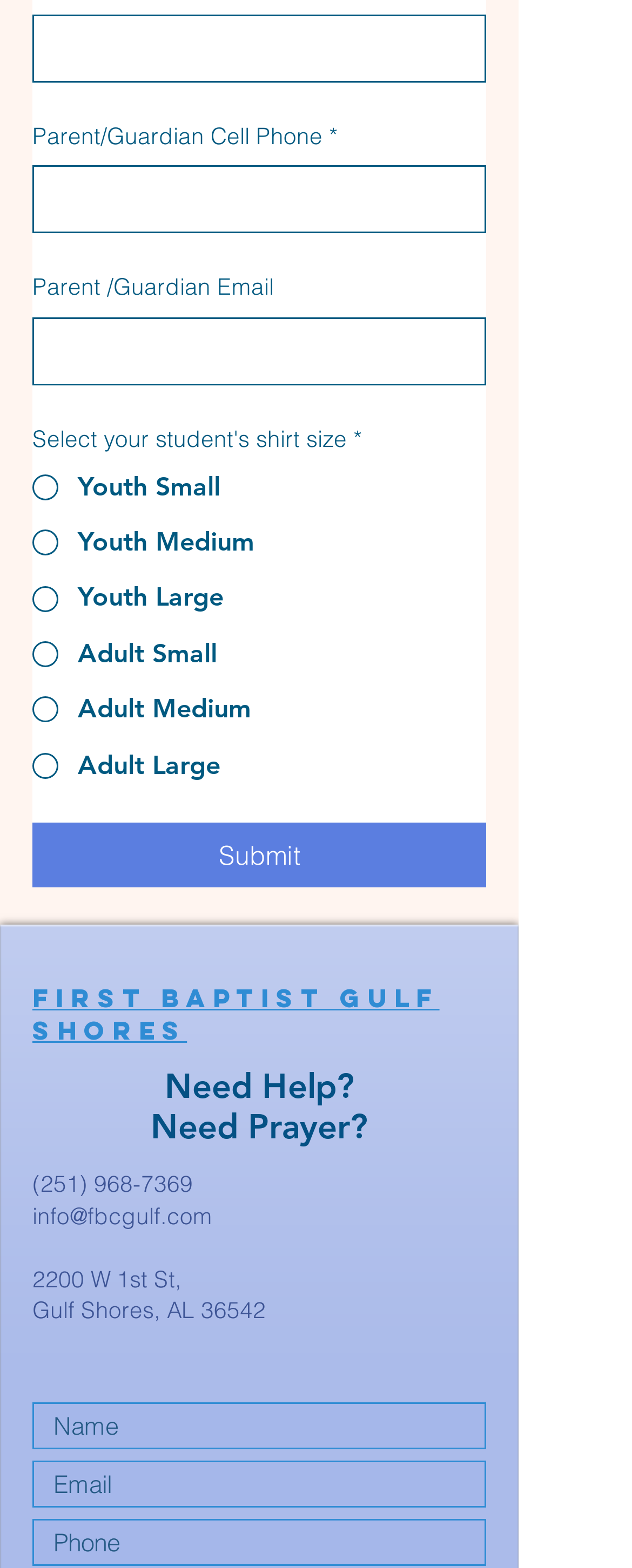What is the organization's address?
Give a one-word or short-phrase answer derived from the screenshot.

2200 W 1st St, Gulf Shores, AL 36542